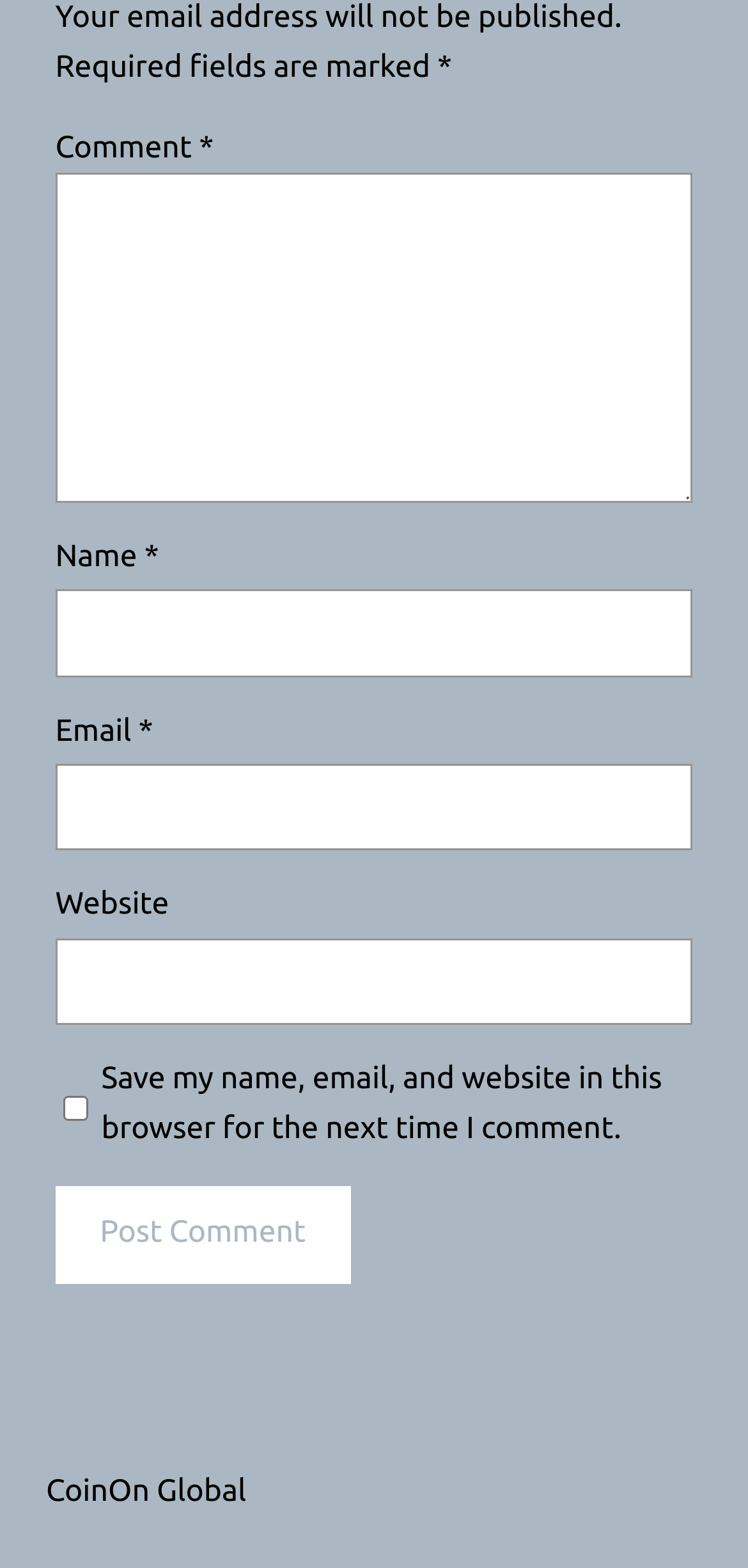Locate the UI element described by parent_node: Comment * name="comment" in the provided webpage screenshot. Return the bounding box coordinates in the format (top-left x, top-left y, bottom-right x, bottom-right y), ensuring all values are between 0 and 1.

[0.074, 0.11, 0.926, 0.32]